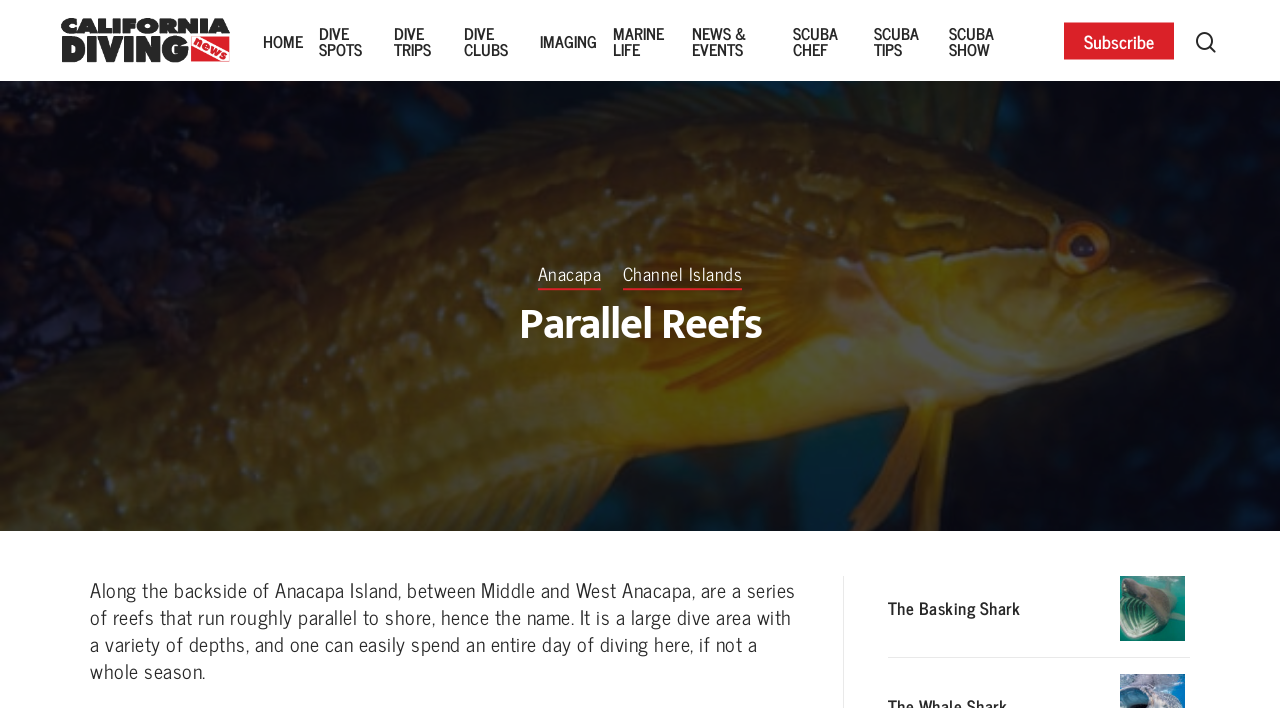Identify the bounding box coordinates for the UI element described as follows: "Anacapa". Ensure the coordinates are four float numbers between 0 and 1, formatted as [left, top, right, bottom].

[0.42, 0.365, 0.47, 0.409]